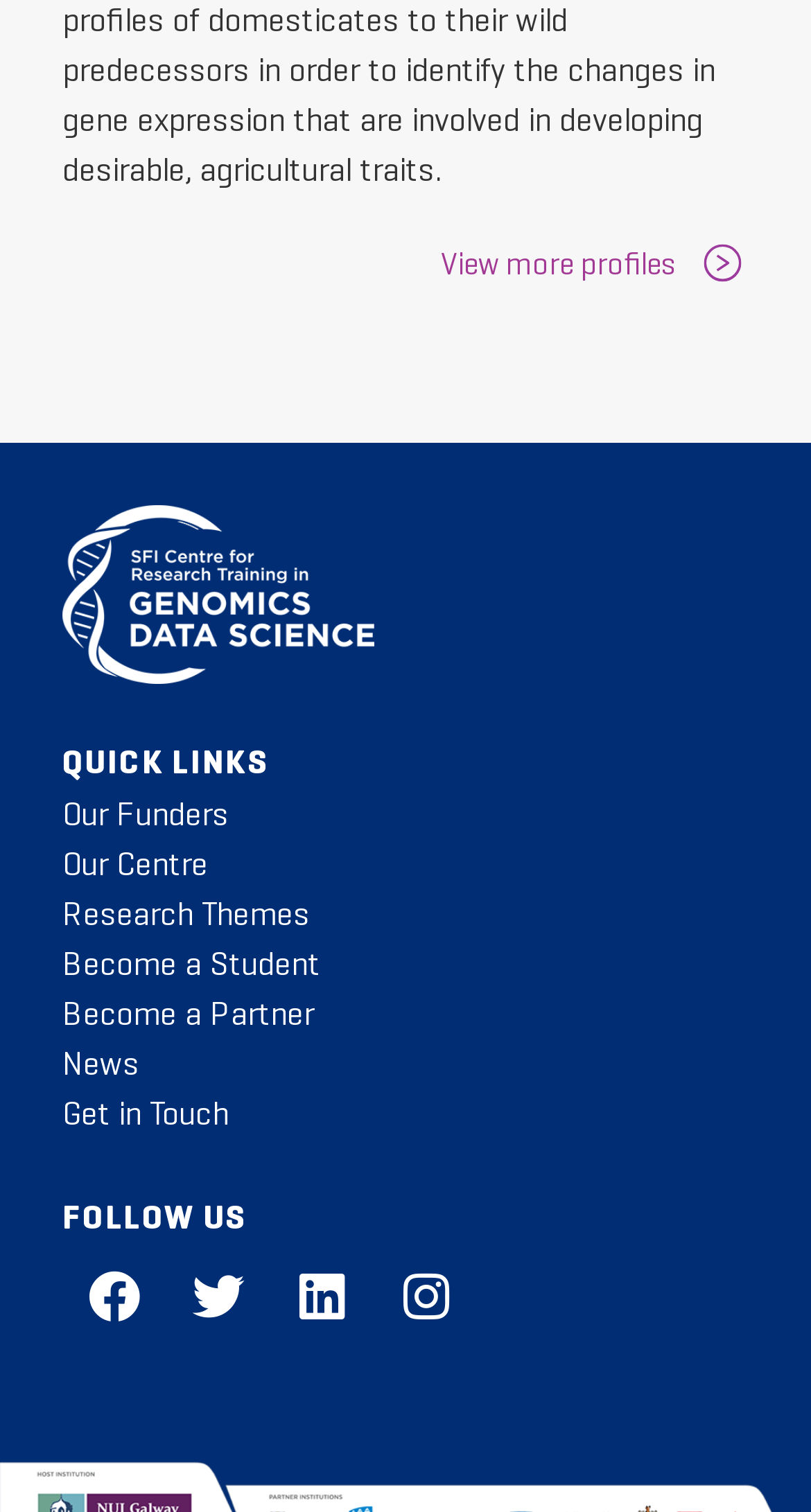Identify the bounding box coordinates for the element you need to click to achieve the following task: "View the original post". Provide the bounding box coordinates as four float numbers between 0 and 1, in the form [left, top, right, bottom].

None